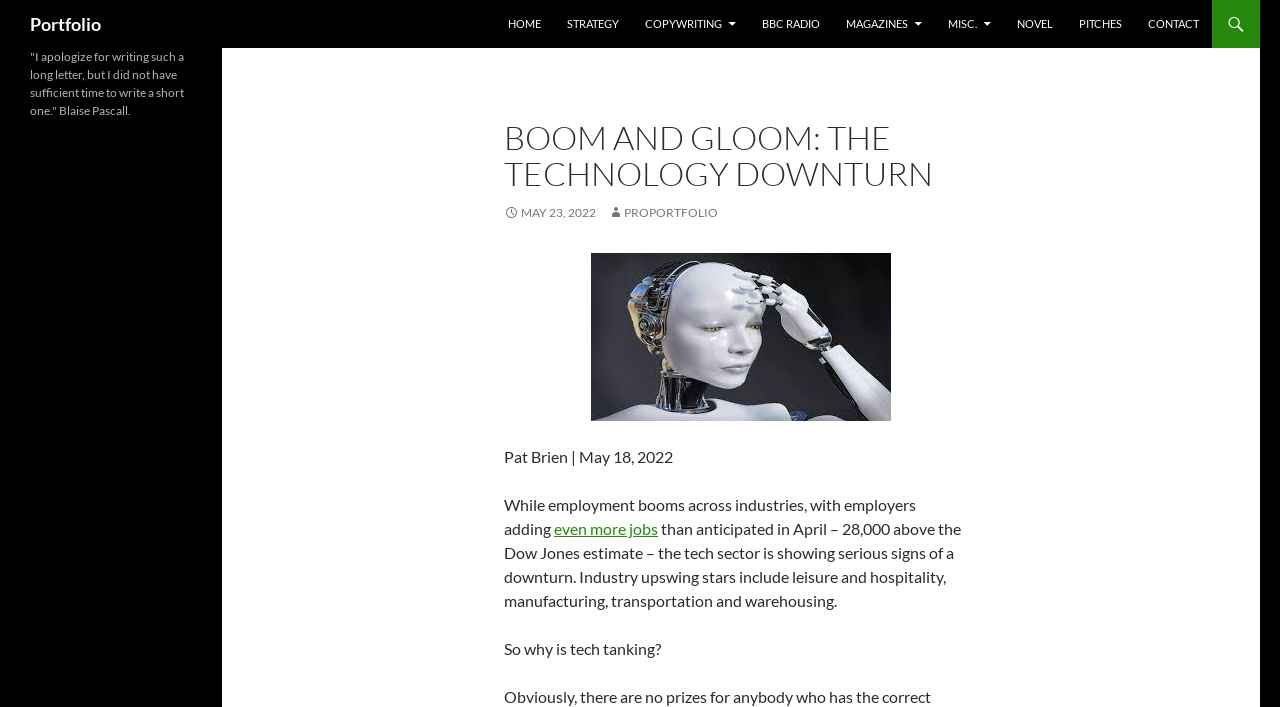Please determine the bounding box coordinates of the element to click in order to execute the following instruction: "Click the button to expand the offcanvas menu". The coordinates should be four float numbers between 0 and 1, specified as [left, top, right, bottom].

None